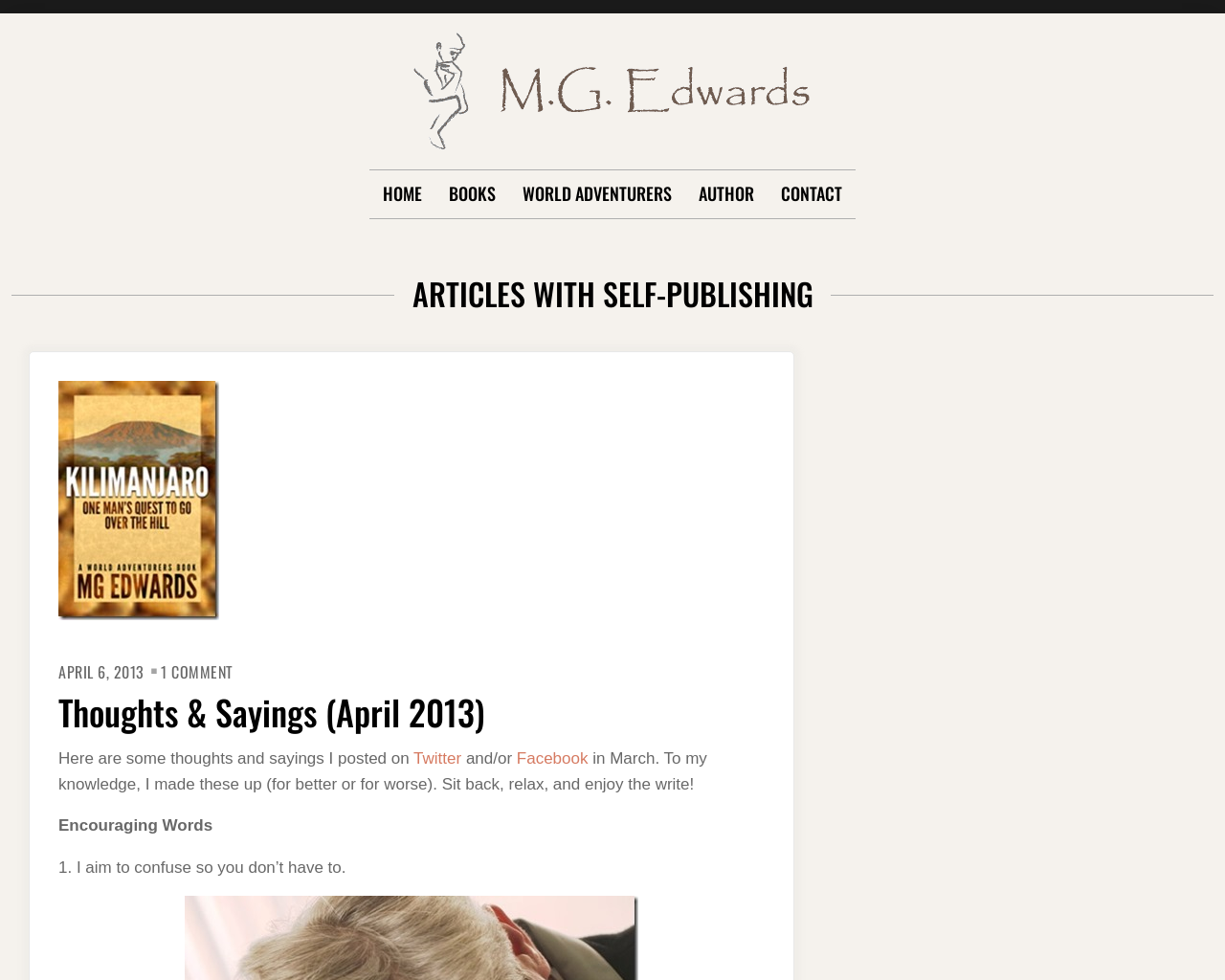Can you specify the bounding box coordinates for the region that should be clicked to fulfill this instruction: "Read the article Thoughts & Sayings (April 2013)".

[0.048, 0.707, 0.624, 0.746]